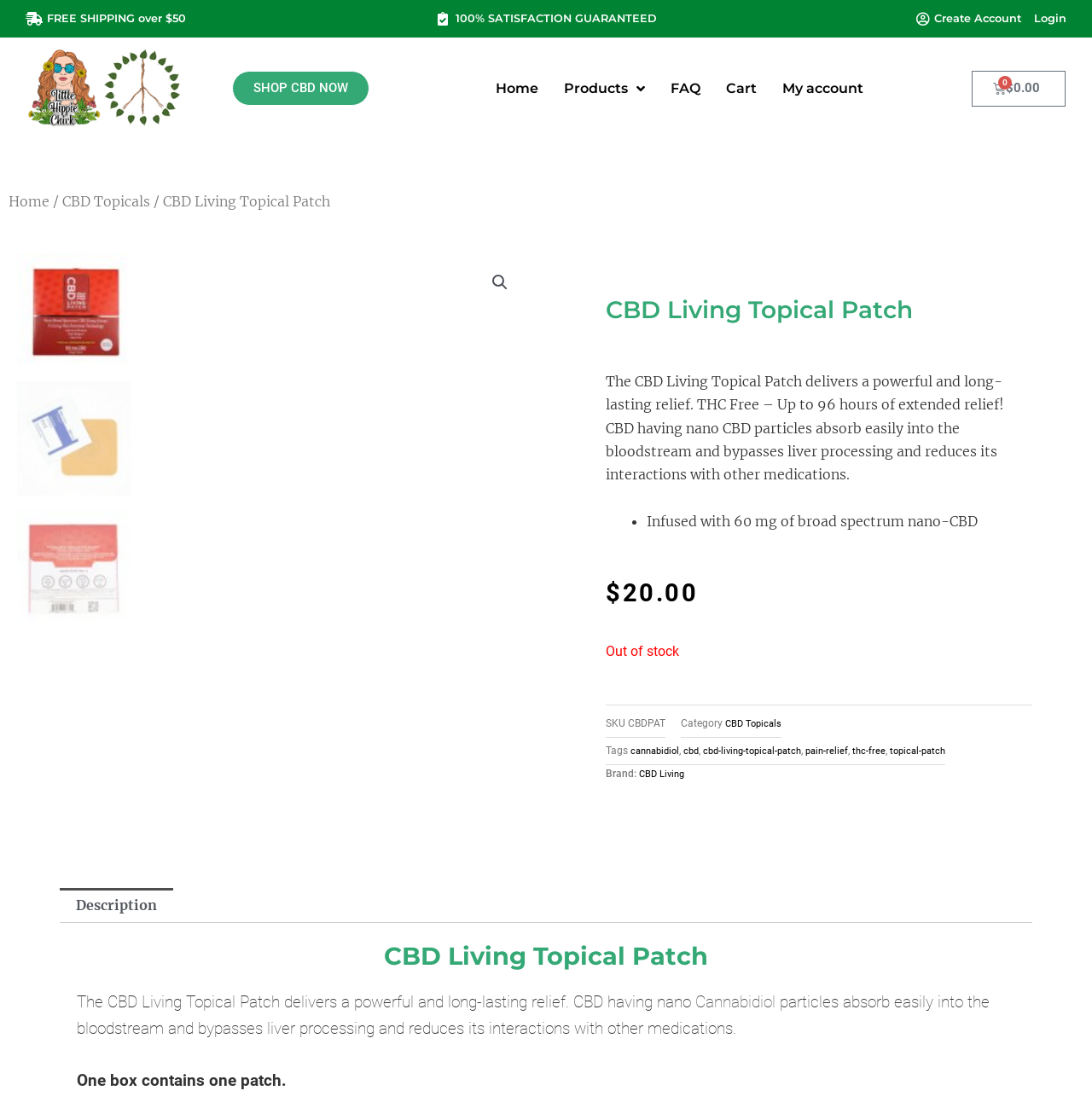Identify the bounding box coordinates of the clickable region to carry out the given instruction: "Click on the 'Kaun Hai Rajasthan Ke Naye Chief Minister Bhajan Lal Sharma' link".

None